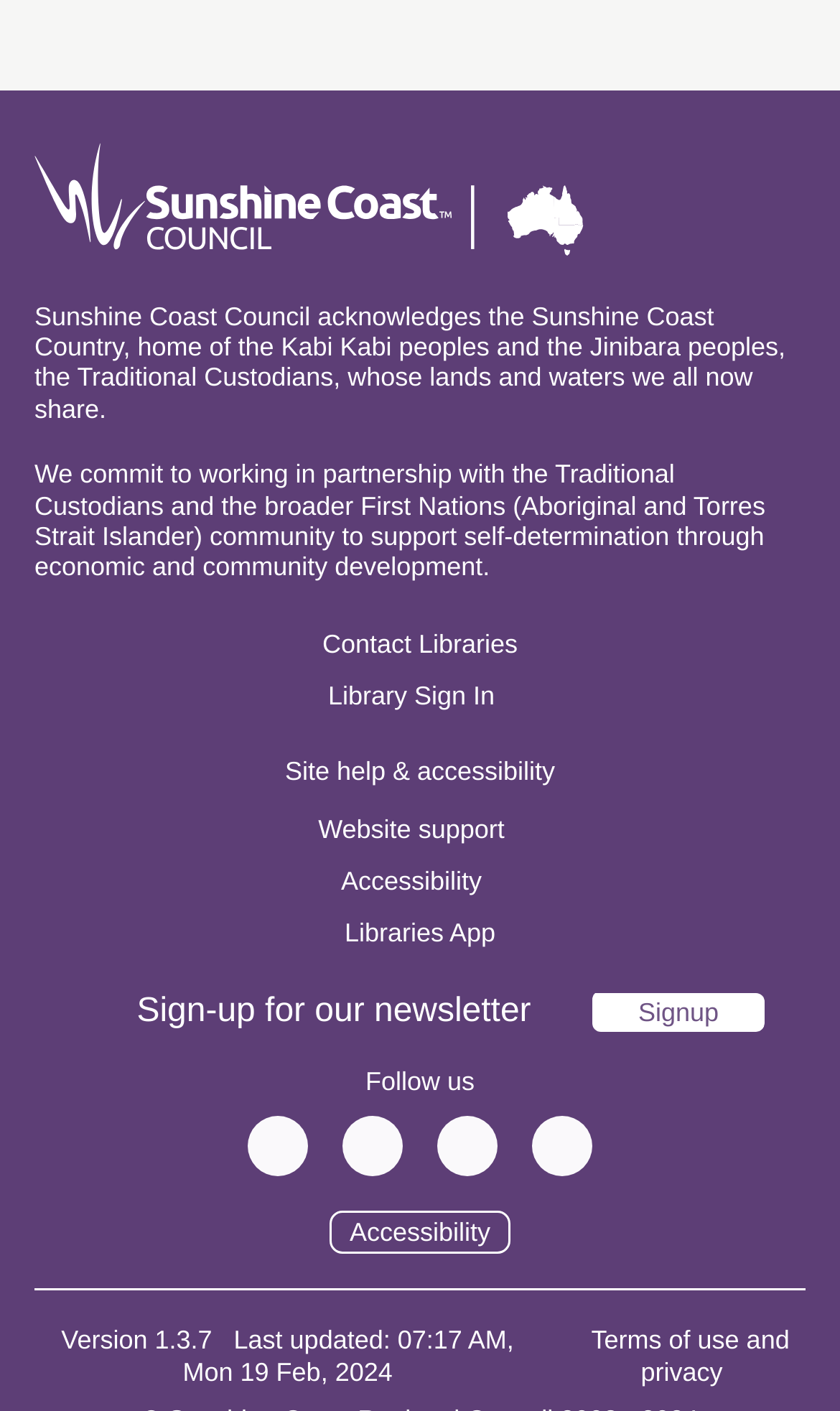Please give a succinct answer using a single word or phrase:
What is the version number of the webpage?

1.3.7